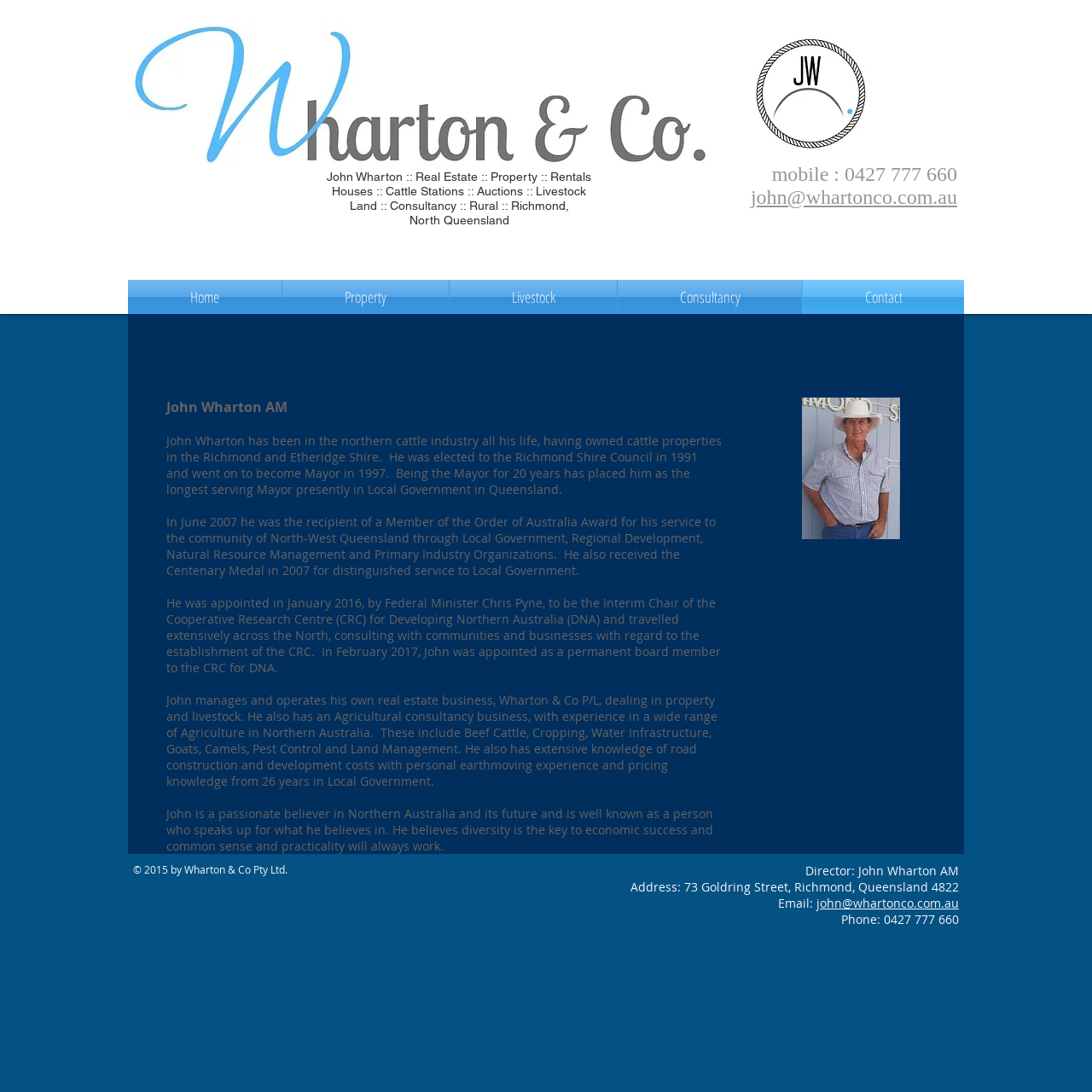Create an in-depth description of the webpage, covering main sections.

The webpage is about John Wharton, a real estate agent and consultant, and his company Wharton & Co. The top section of the page features two links on the left and right sides, respectively, and three headings in the middle, displaying John's contact information, including his phone number and email address.

Below the top section, there is a navigation menu labeled "Site" that contains links to different pages, including "Home", "Property", "Livestock", "Consultancy", and "Contact". 

The main content of the page is divided into two sections. On the left side, there is a photo of John, and on the right side, there is a biography of John, describing his experience and achievements in the real estate and cattle industries. The biography is divided into four paragraphs, detailing his background, awards, and business ventures.

At the bottom of the page, there is a footer section that displays copyright information, the company's address, and contact details, including email and phone number.